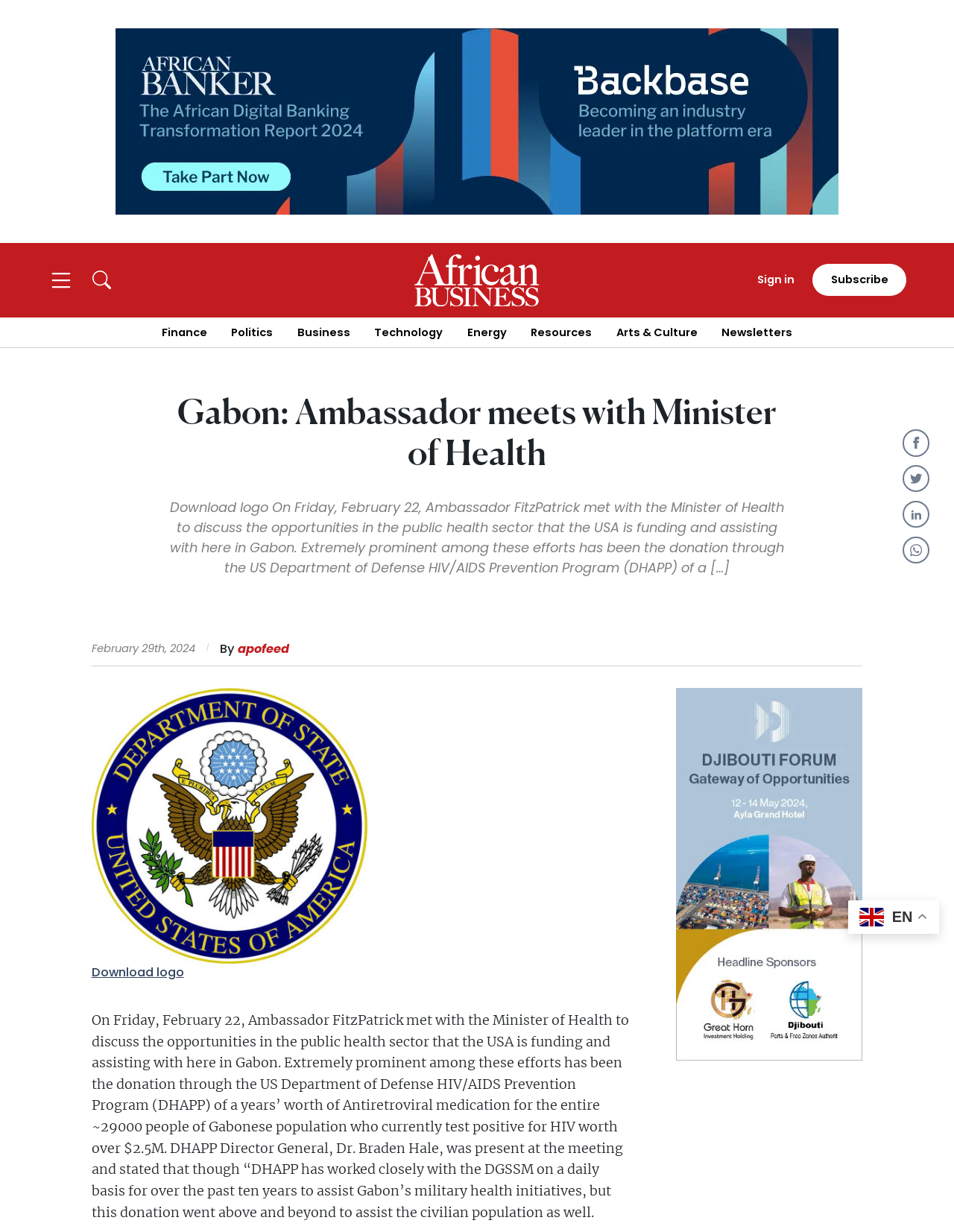What is the country where the Ambassador met with the Minister of Health?
Using the picture, provide a one-word or short phrase answer.

Gabon